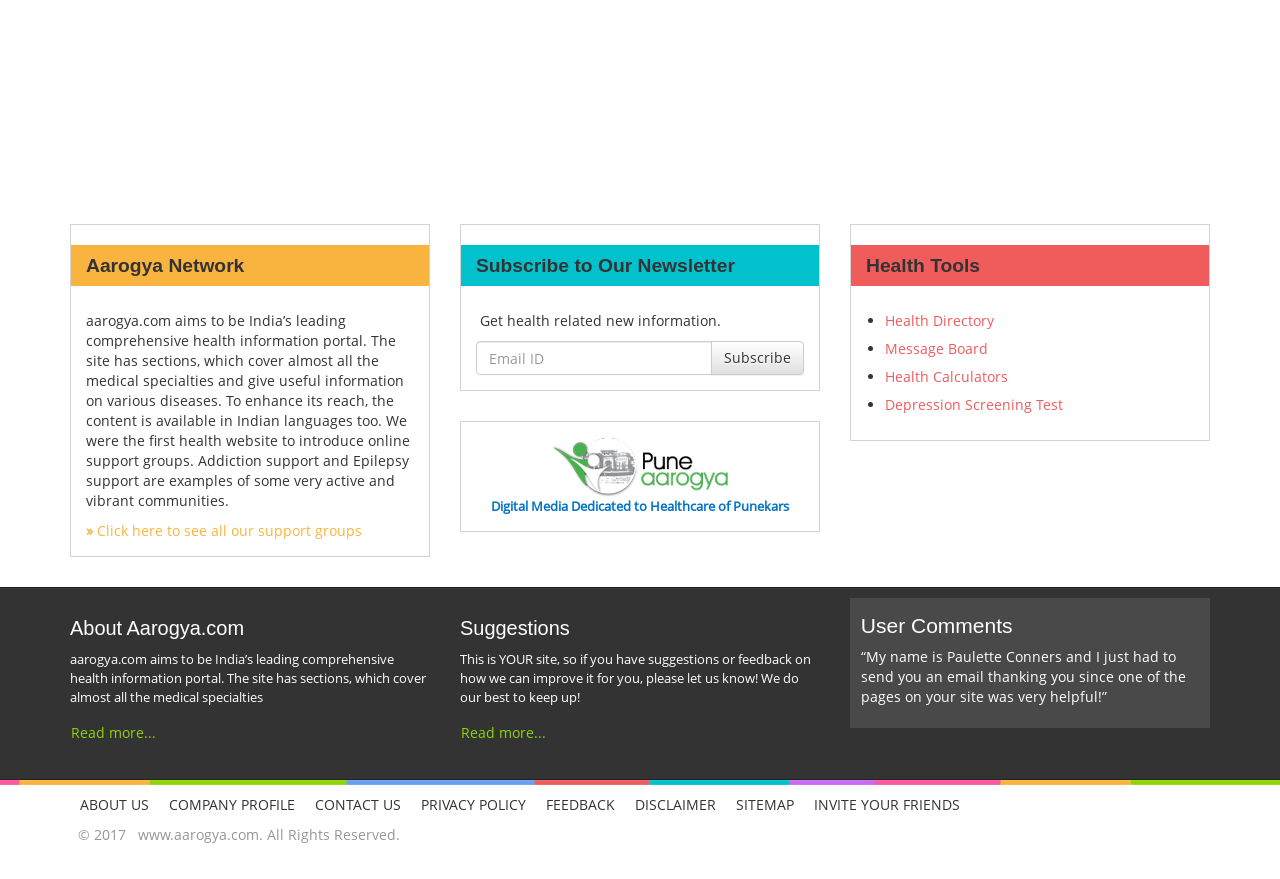Locate the bounding box coordinates of the clickable element to fulfill the following instruction: "Check the health directory". Provide the coordinates as four float numbers between 0 and 1 in the format [left, top, right, bottom].

[0.691, 0.354, 0.777, 0.376]